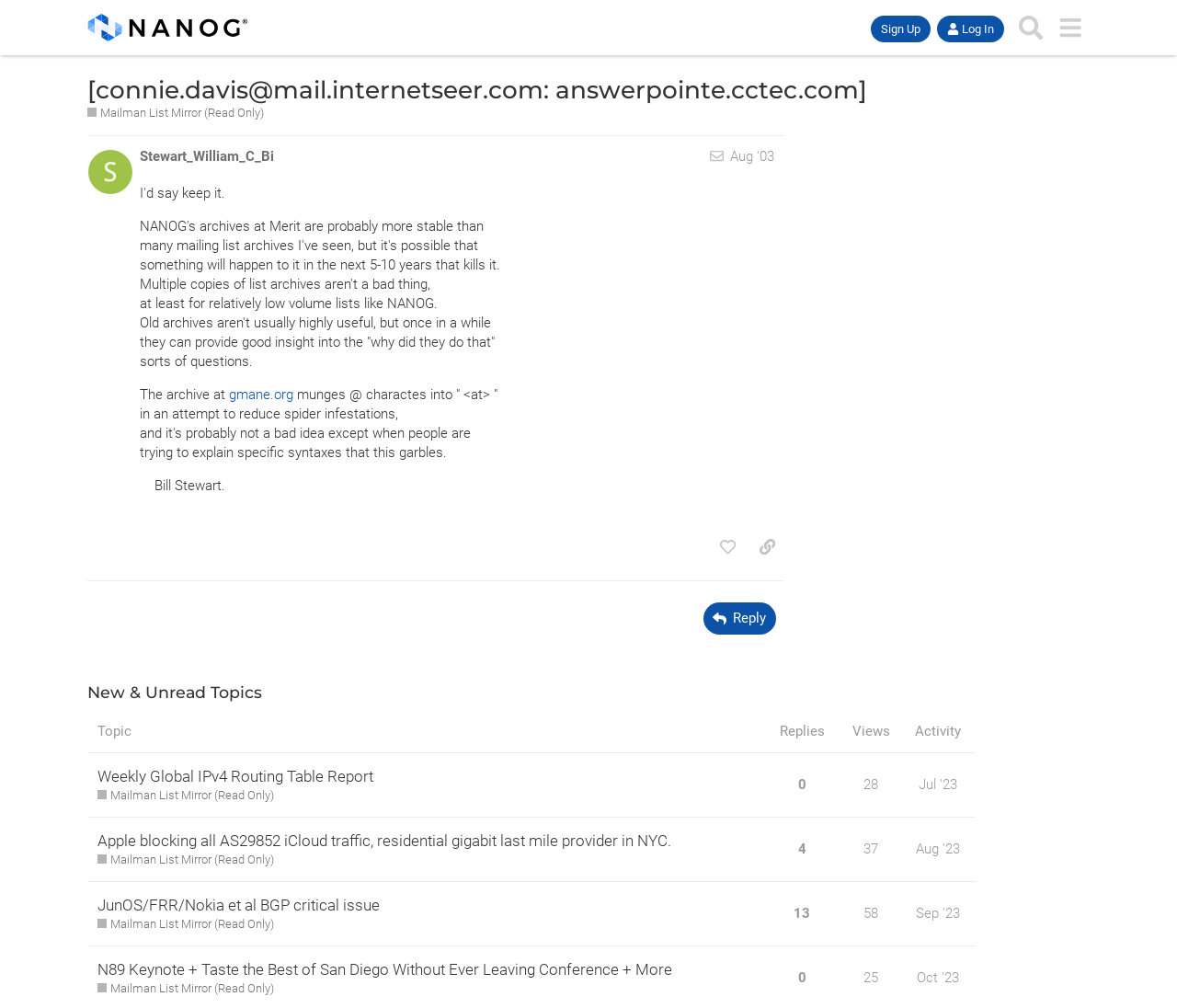Show the bounding box coordinates for the HTML element described as: "Oct '23".

[0.775, 0.948, 0.819, 0.991]